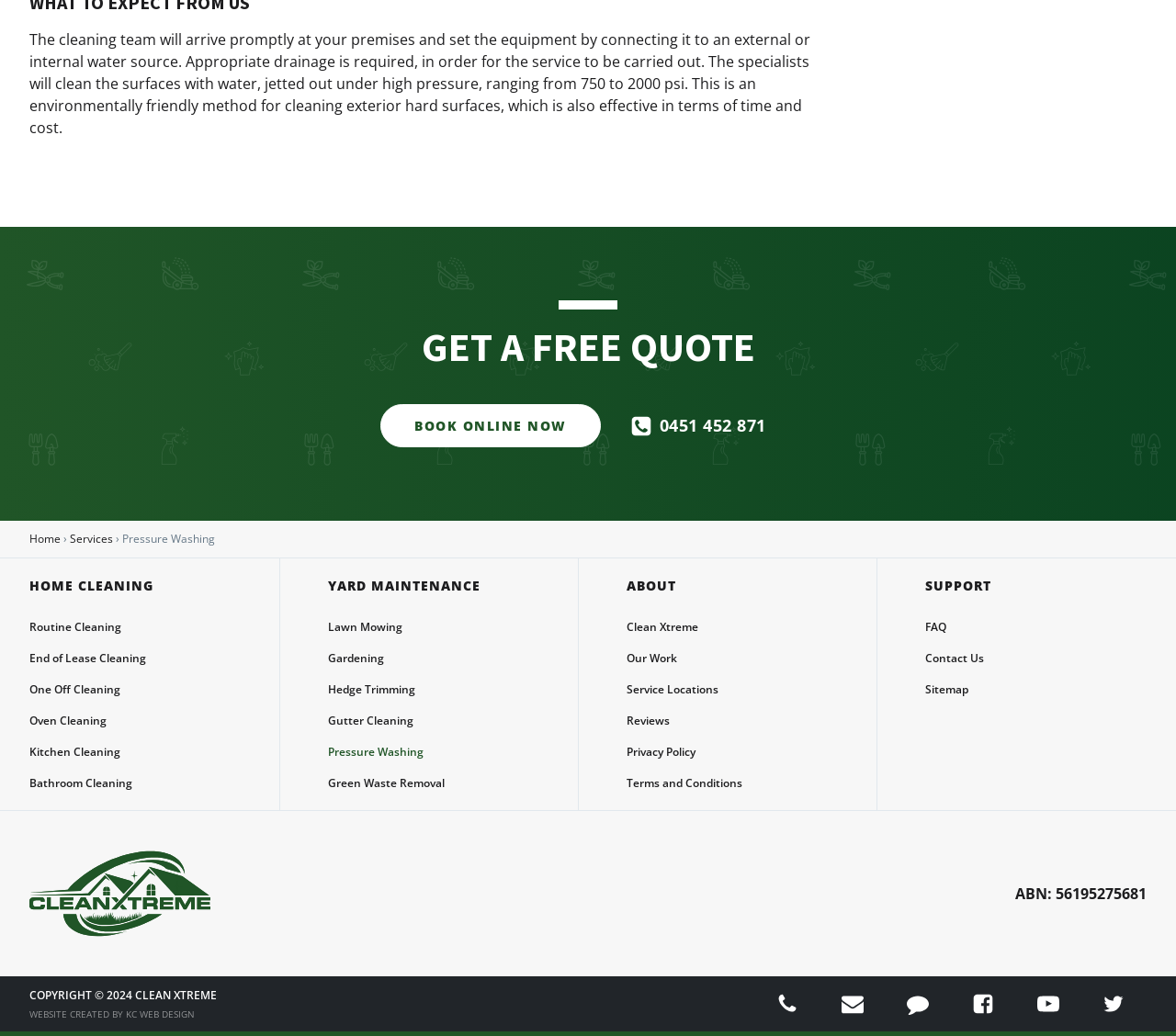Please identify the bounding box coordinates of the element's region that needs to be clicked to fulfill the following instruction: "Get a free quote". The bounding box coordinates should consist of four float numbers between 0 and 1, i.e., [left, top, right, bottom].

[0.358, 0.312, 0.642, 0.359]